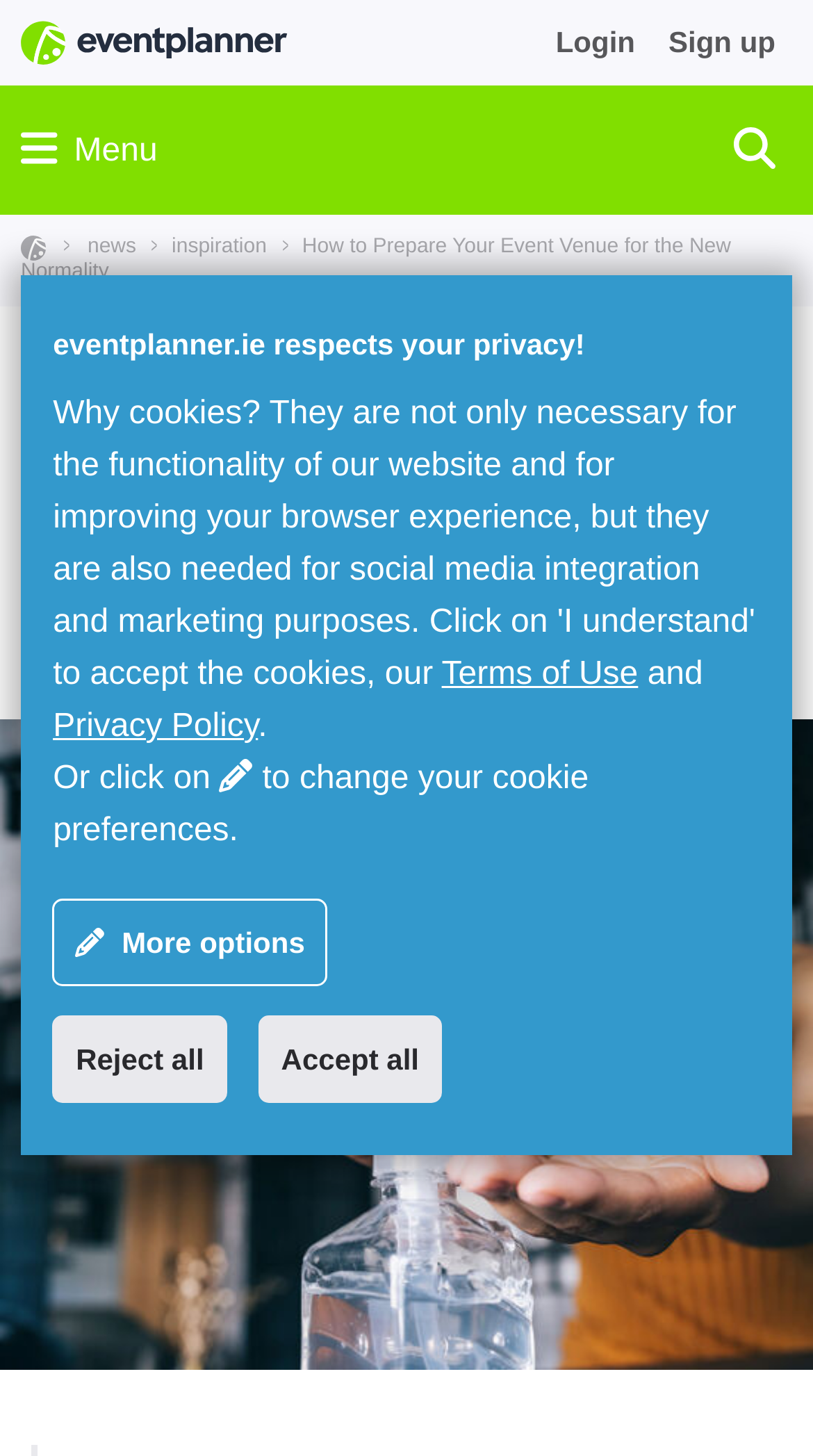What is the logo of the website?
Provide a concise answer using a single word or phrase based on the image.

eventplanner.net